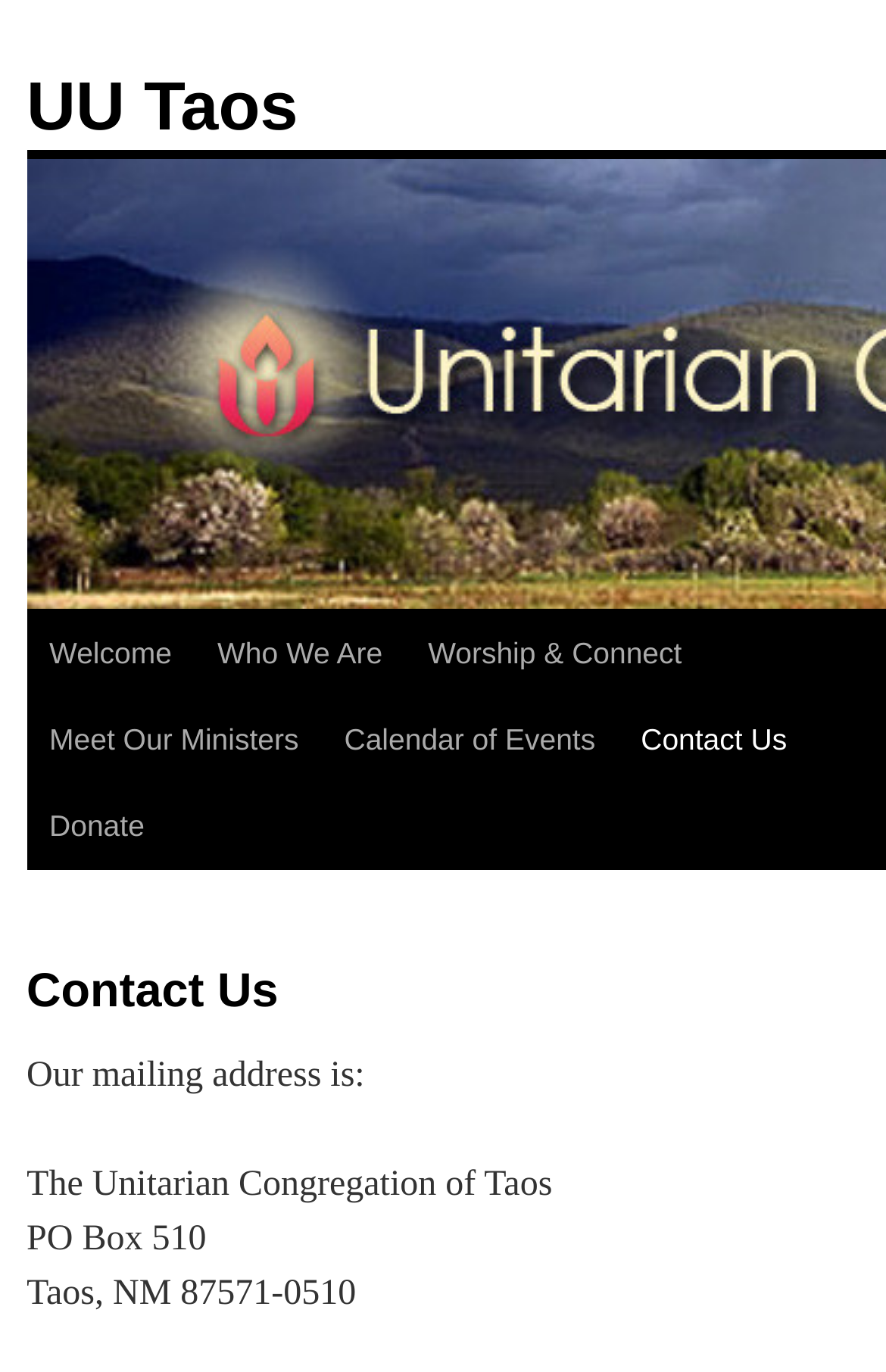What is the mailing address of the Unitarian Congregation of Taos?
Look at the screenshot and give a one-word or phrase answer.

PO Box 510, Taos, NM 87571-0510